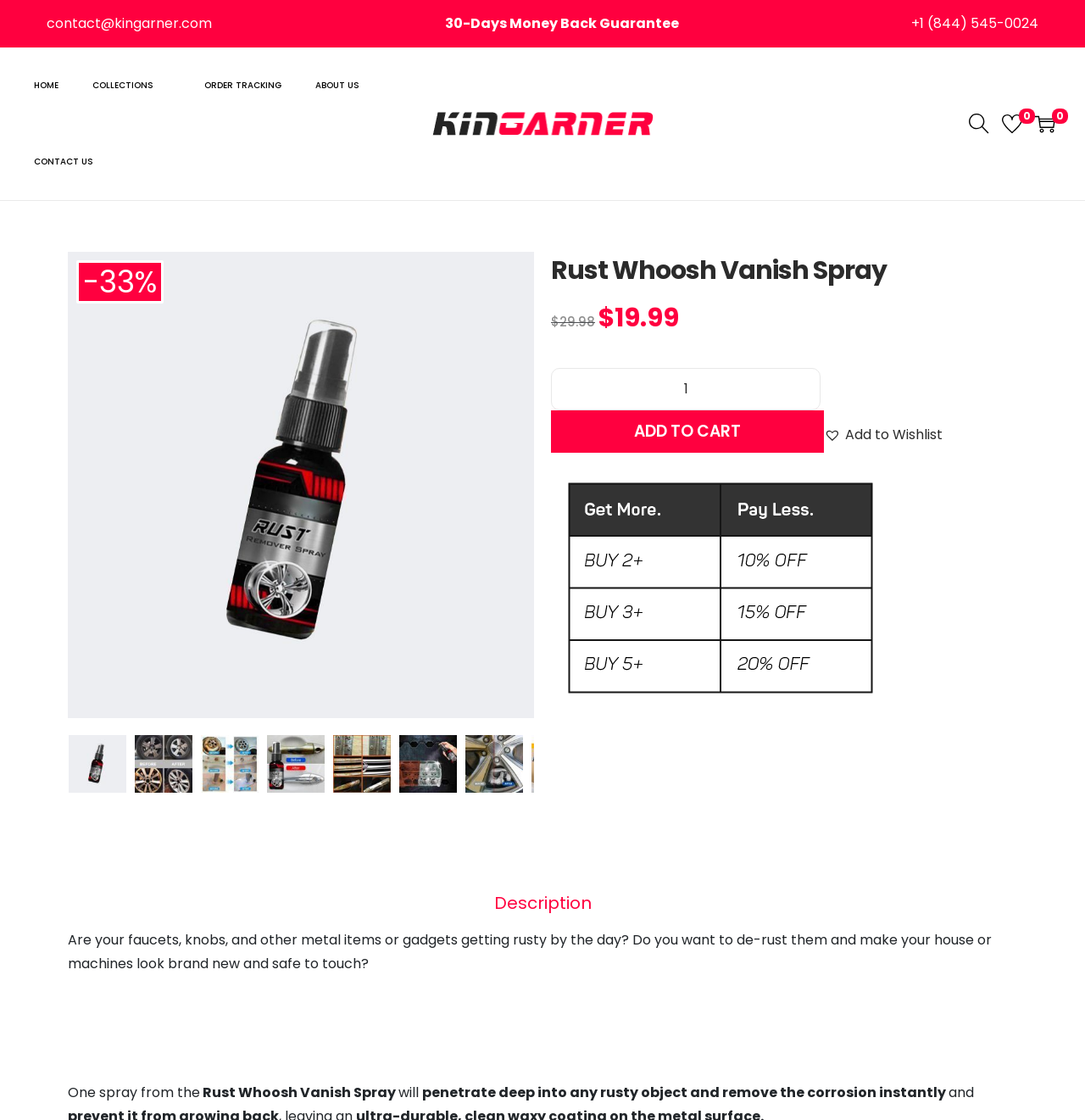Please identify the bounding box coordinates of the element that needs to be clicked to execute the following command: "Navigate to the home page". Provide the bounding box using four float numbers between 0 and 1, formatted as [left, top, right, bottom].

[0.031, 0.042, 0.054, 0.111]